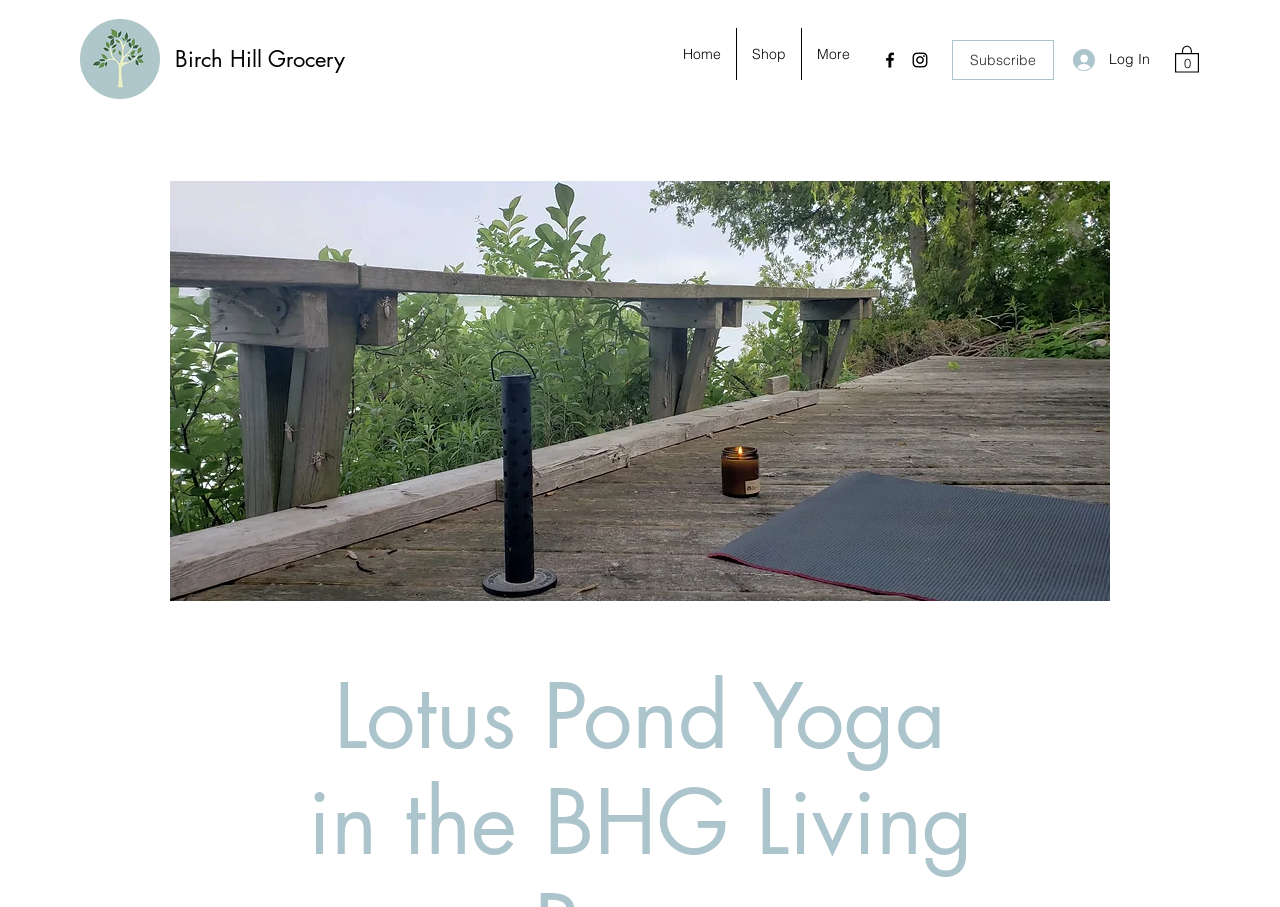What is the text on the first link in the navigation?
Look at the image and provide a detailed response to the question.

I looked at the navigation section and found the first link, which has the text 'Home'.